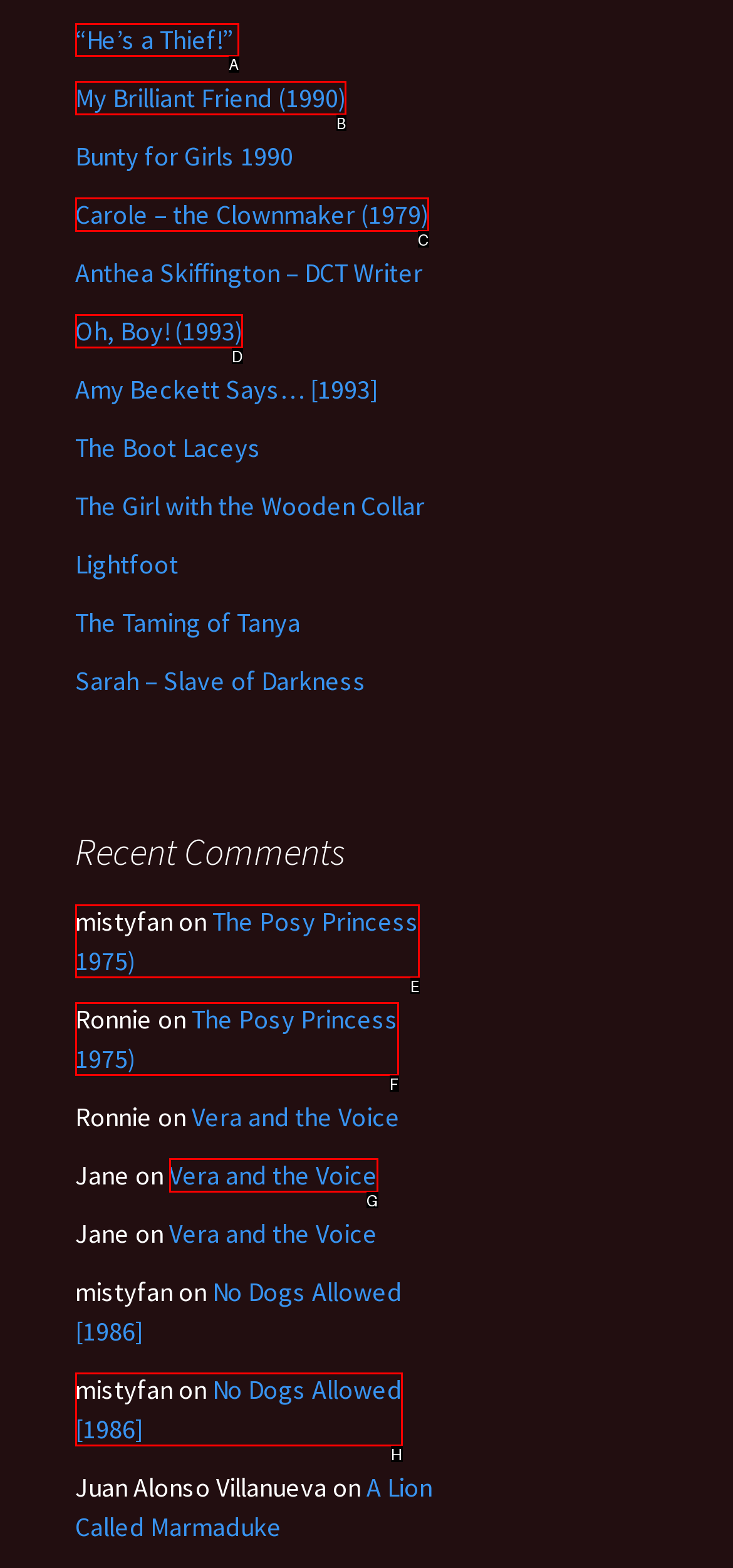Identify the HTML element you need to click to achieve the task: Click on '“He’s a Thief!”'. Respond with the corresponding letter of the option.

A